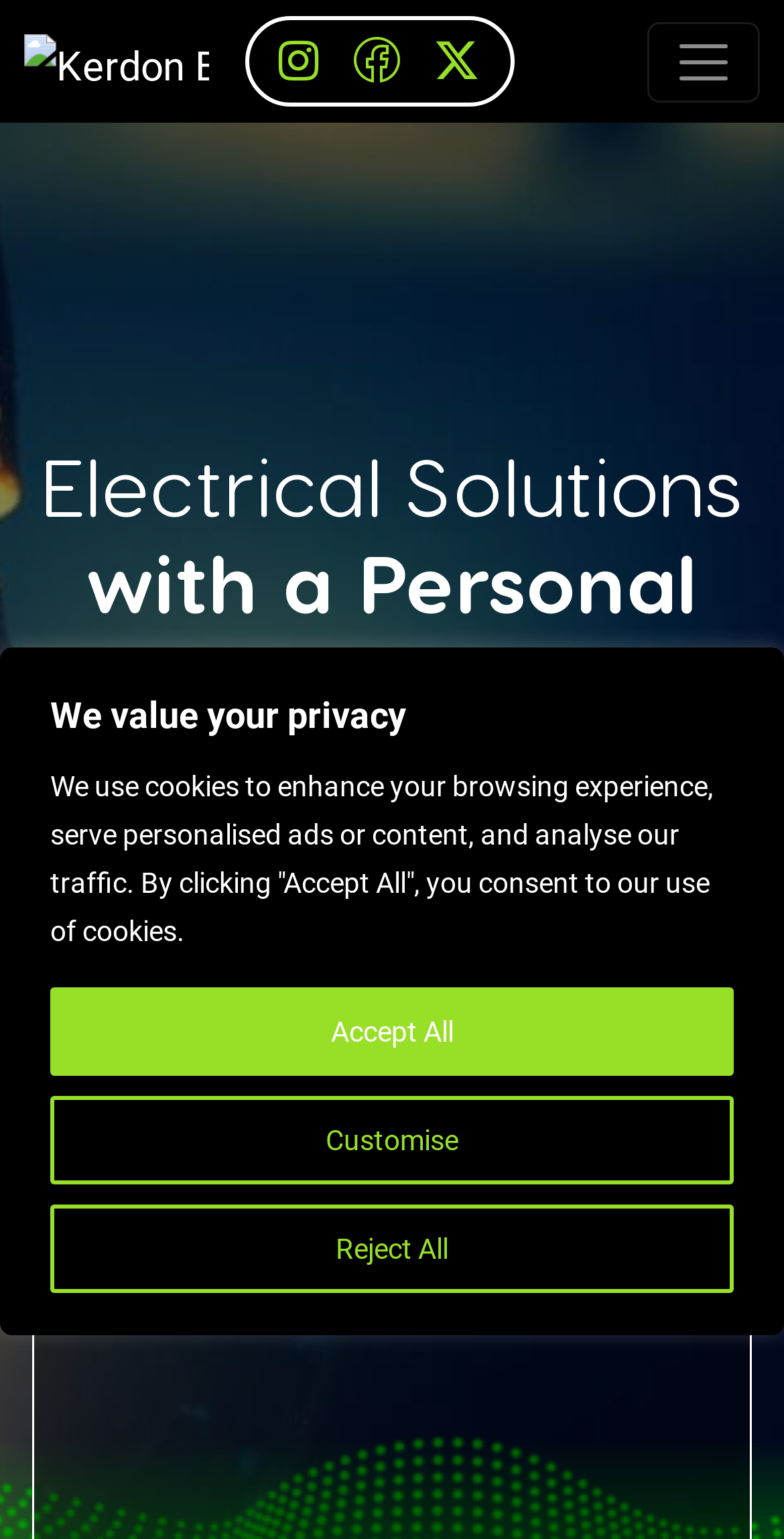Answer the question using only a single word or phrase: 
How many main navigation links are there?

6